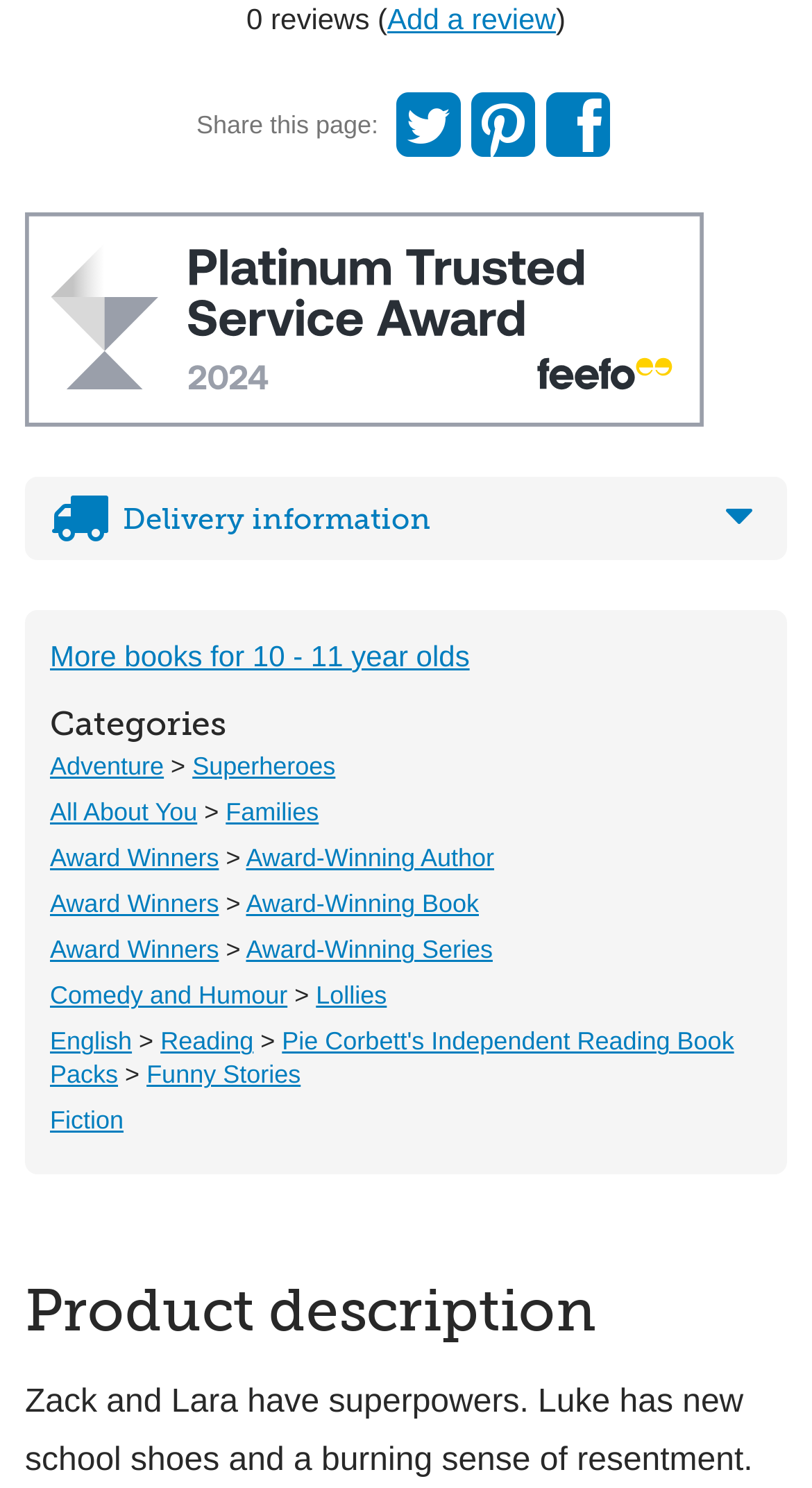Using the provided element description: "alt="Feefo platinum service award 2023"", identify the bounding box coordinates. The coordinates should be four floats between 0 and 1 in the order [left, top, right, bottom].

[0.031, 0.143, 0.969, 0.286]